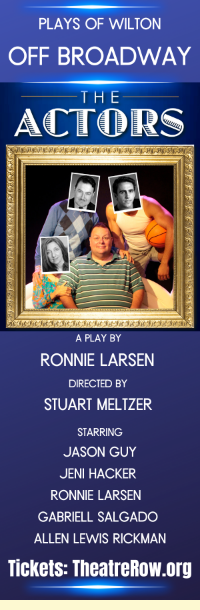Who is the playwright of the play?
Refer to the image and give a detailed response to the question.

The answer can be found in the caption where it states 'Below, it notes the playwright, Ronnie Larsen, along with the director, Stuart Meltzer.' This information is provided to give credit to the creative team behind the production.